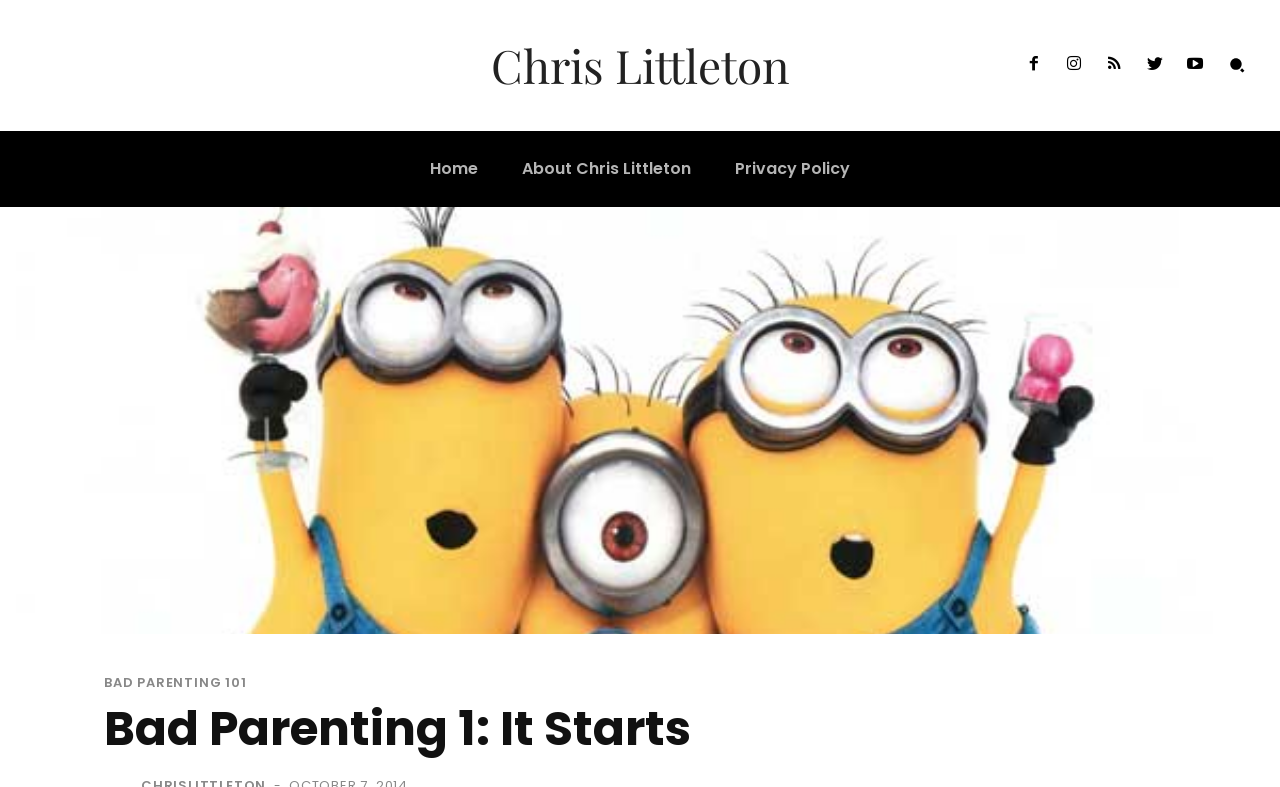Locate the bounding box of the UI element described by: "Bad Parenting 101" in the given webpage screenshot.

[0.081, 0.859, 0.193, 0.876]